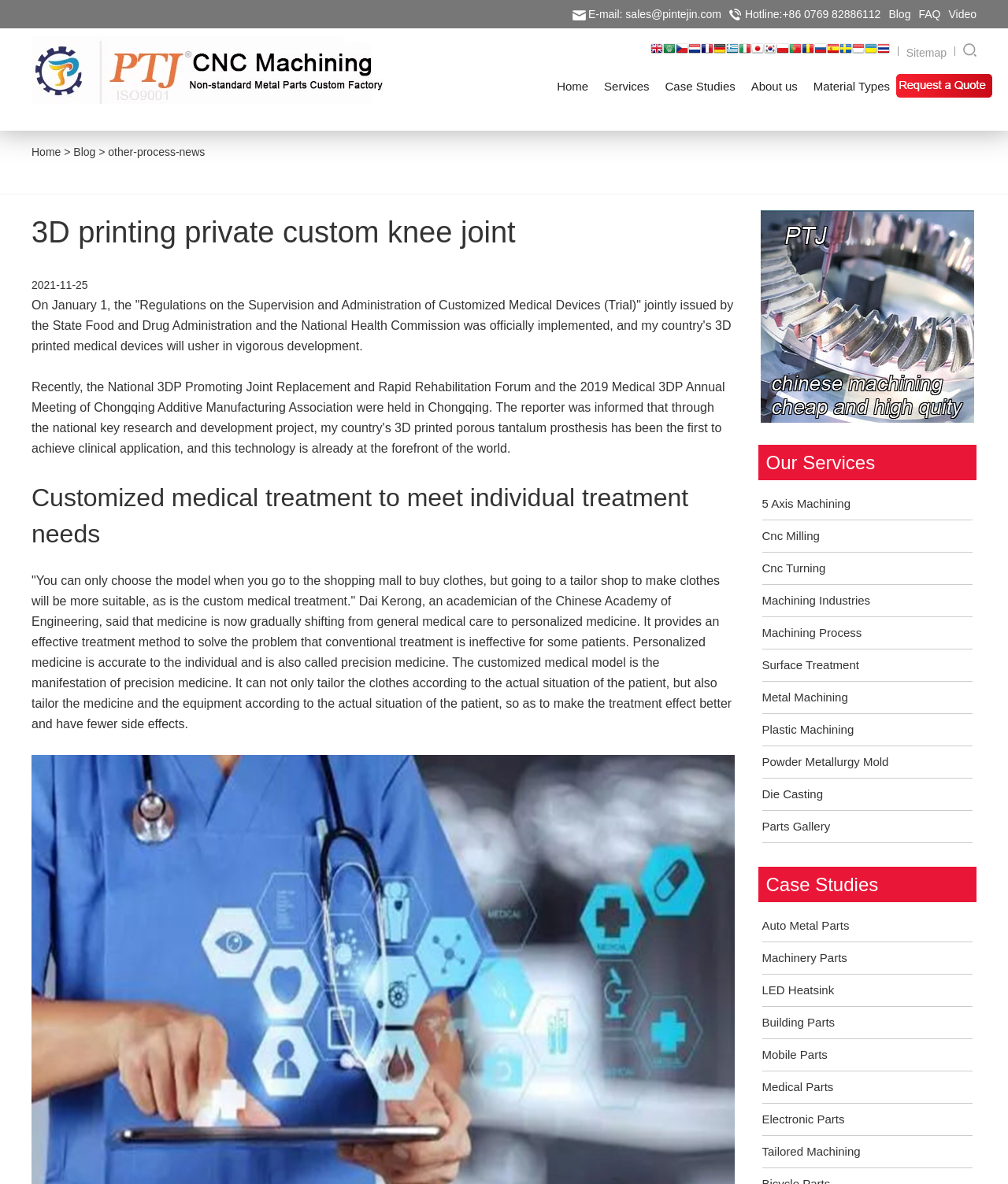What is the concept of personalized medicine?
Carefully analyze the image and provide a thorough answer to the question.

The article explains that personalized medicine, also known as precision medicine, is an approach that tailors treatment to the individual patient's needs, taking into account their unique characteristics and requirements. This approach is in contrast to conventional medical care, which provides a standardized treatment for all patients.